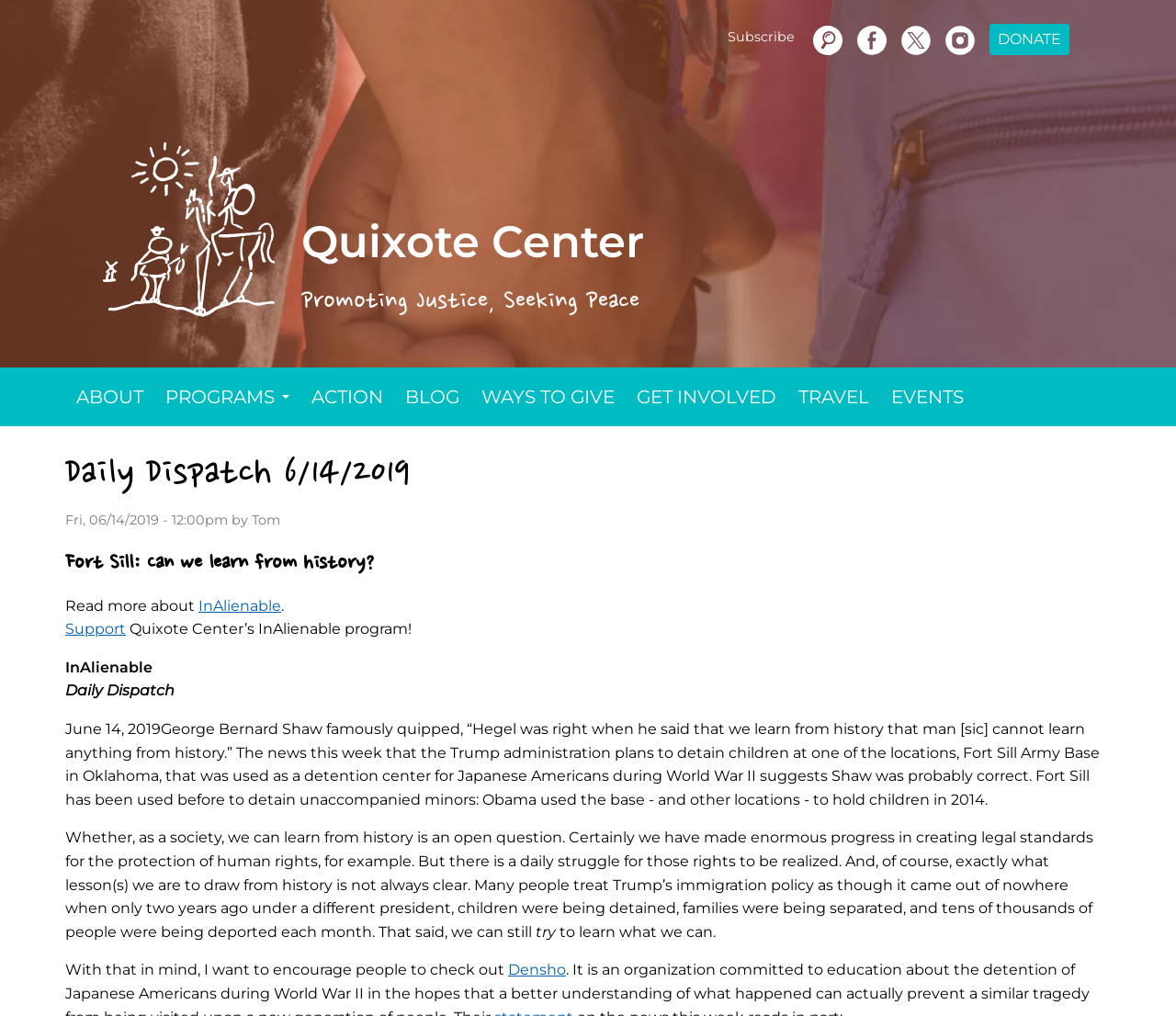Please find the bounding box coordinates of the element that needs to be clicked to perform the following instruction: "Check out Densho". The bounding box coordinates should be four float numbers between 0 and 1, represented as [left, top, right, bottom].

[0.432, 0.946, 0.481, 0.963]